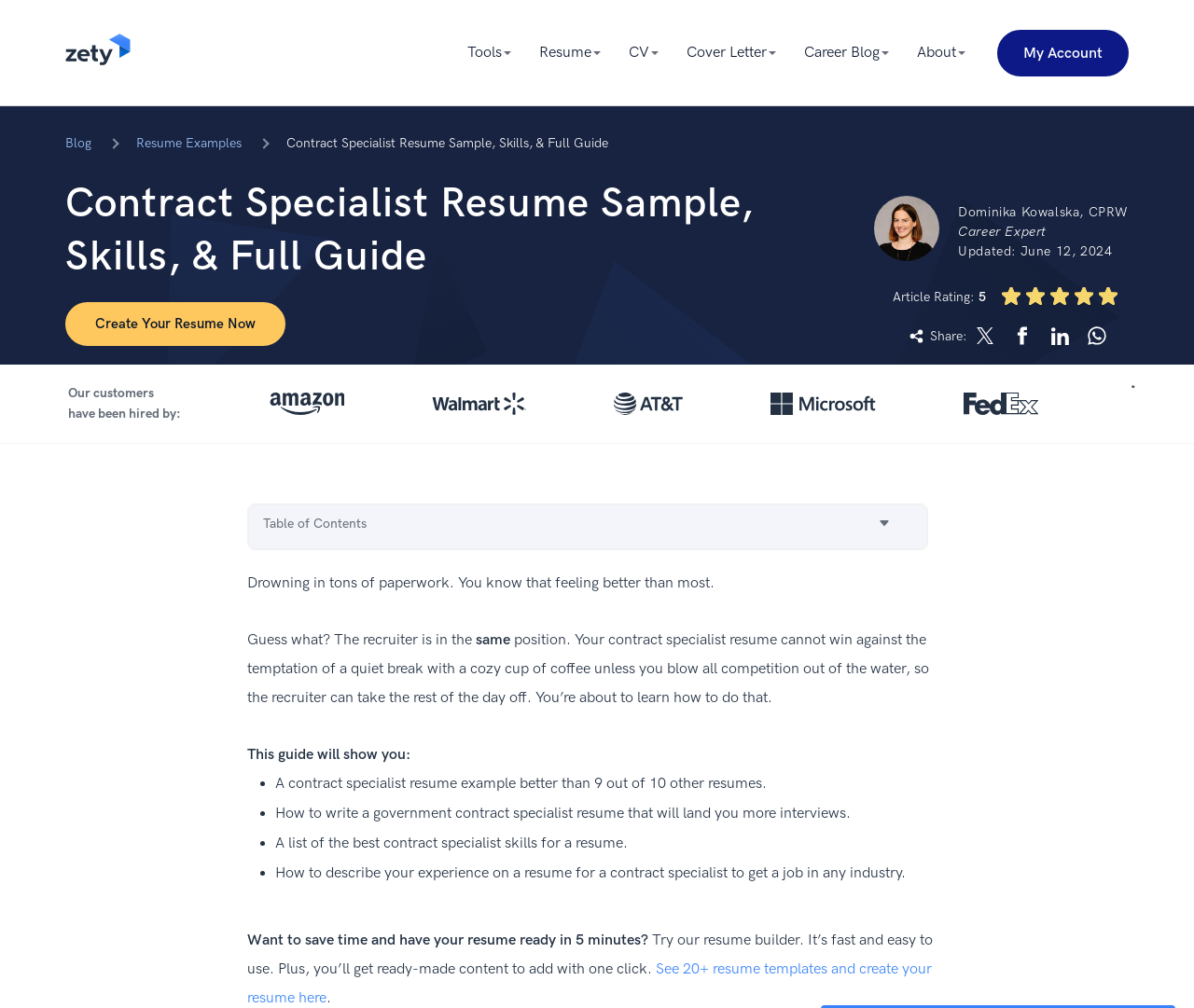Locate the bounding box coordinates of the clickable part needed for the task: "Click on 'Create Your Resume Now'".

[0.055, 0.3, 0.239, 0.343]